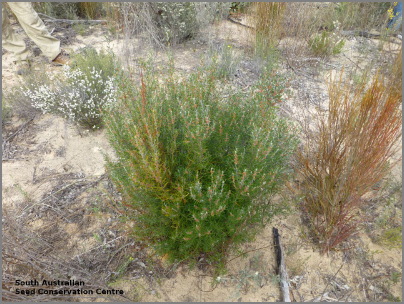Where is the photograph taken?
Your answer should be a single word or phrase derived from the screenshot.

South Australian Seed Conservation Centre